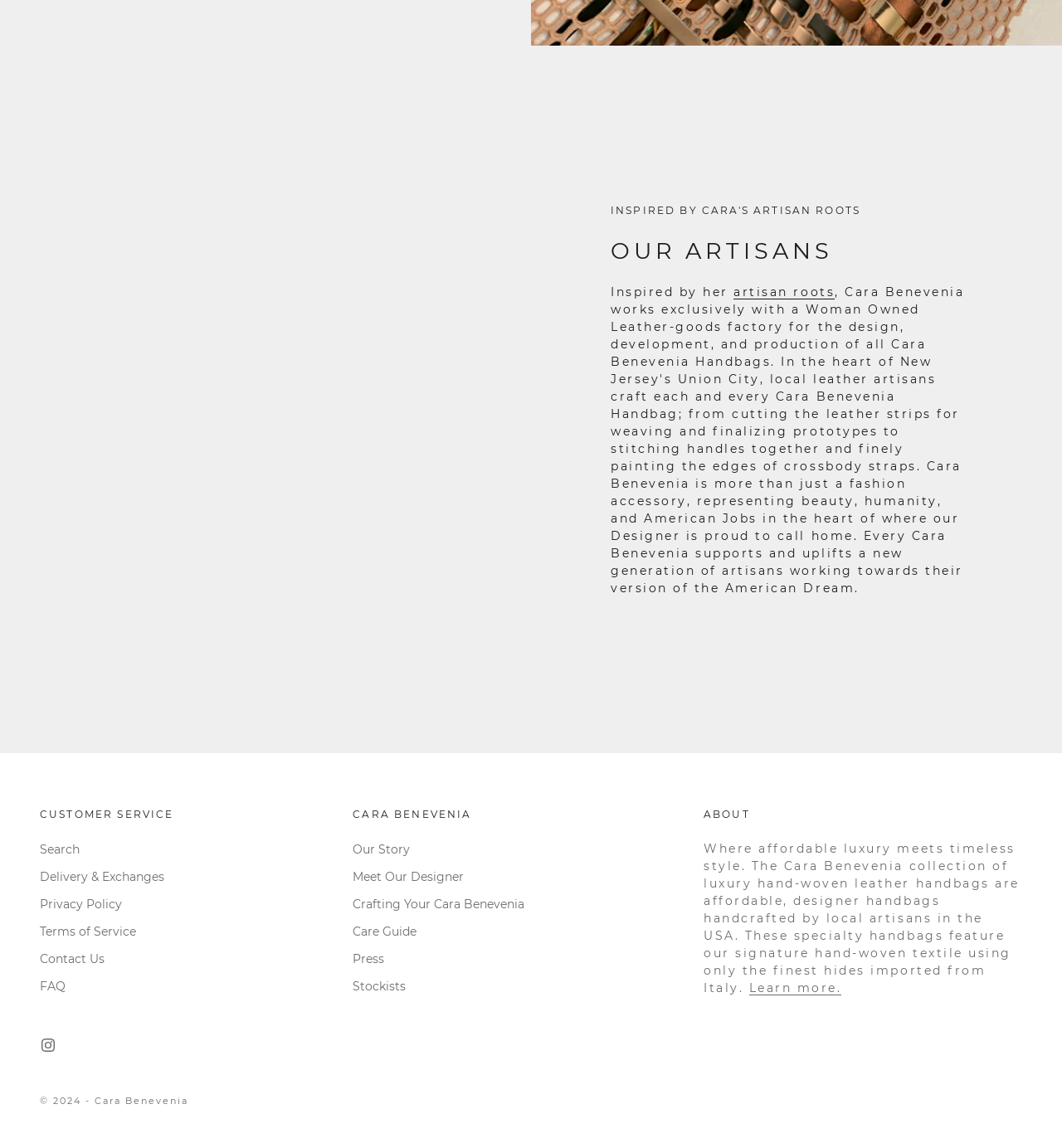Could you indicate the bounding box coordinates of the region to click in order to complete this instruction: "Follow on Instagram".

[0.038, 0.903, 0.053, 0.918]